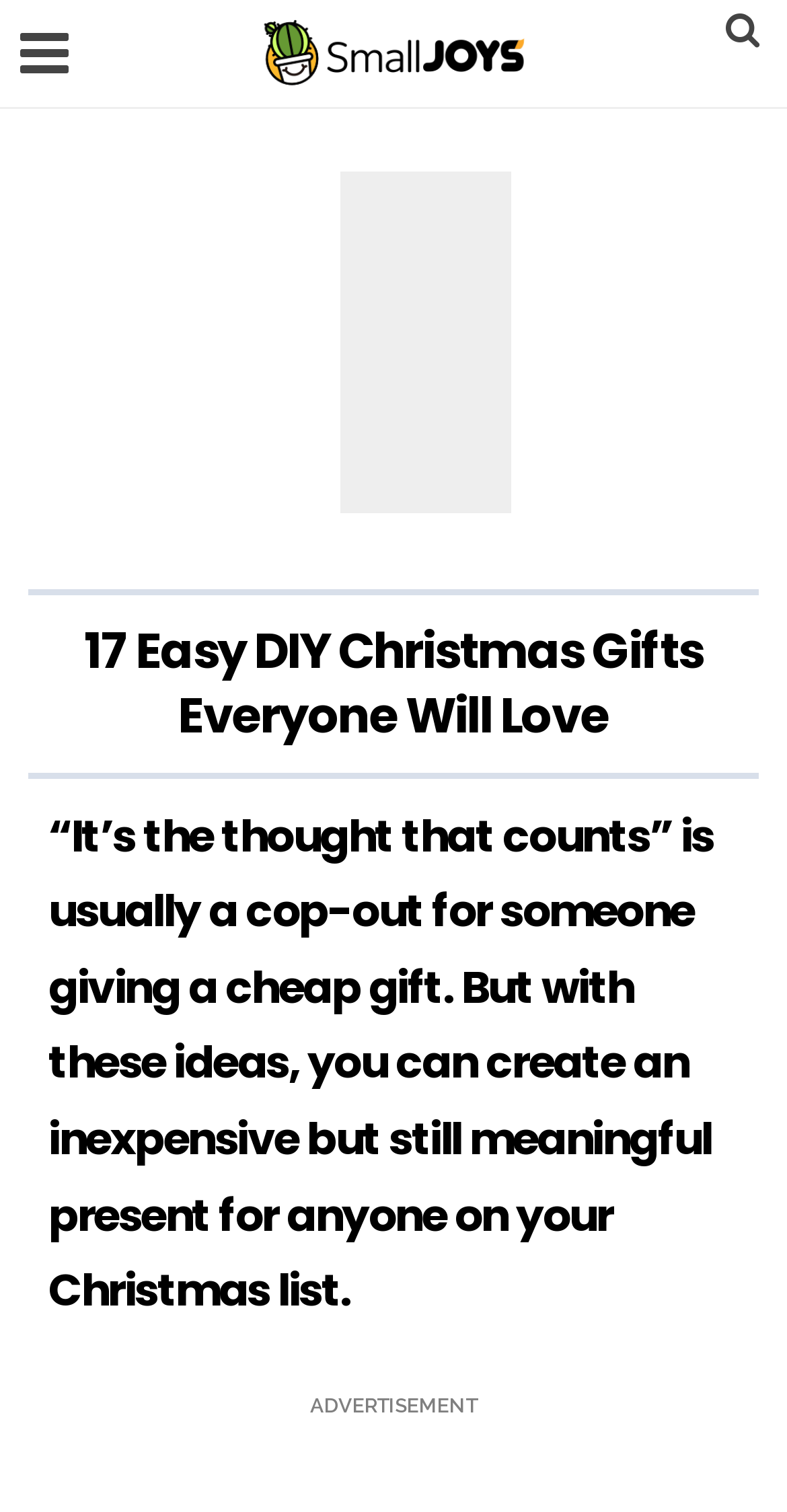Please reply to the following question with a single word or a short phrase:
What is the purpose of the gifts?

To be meaningful